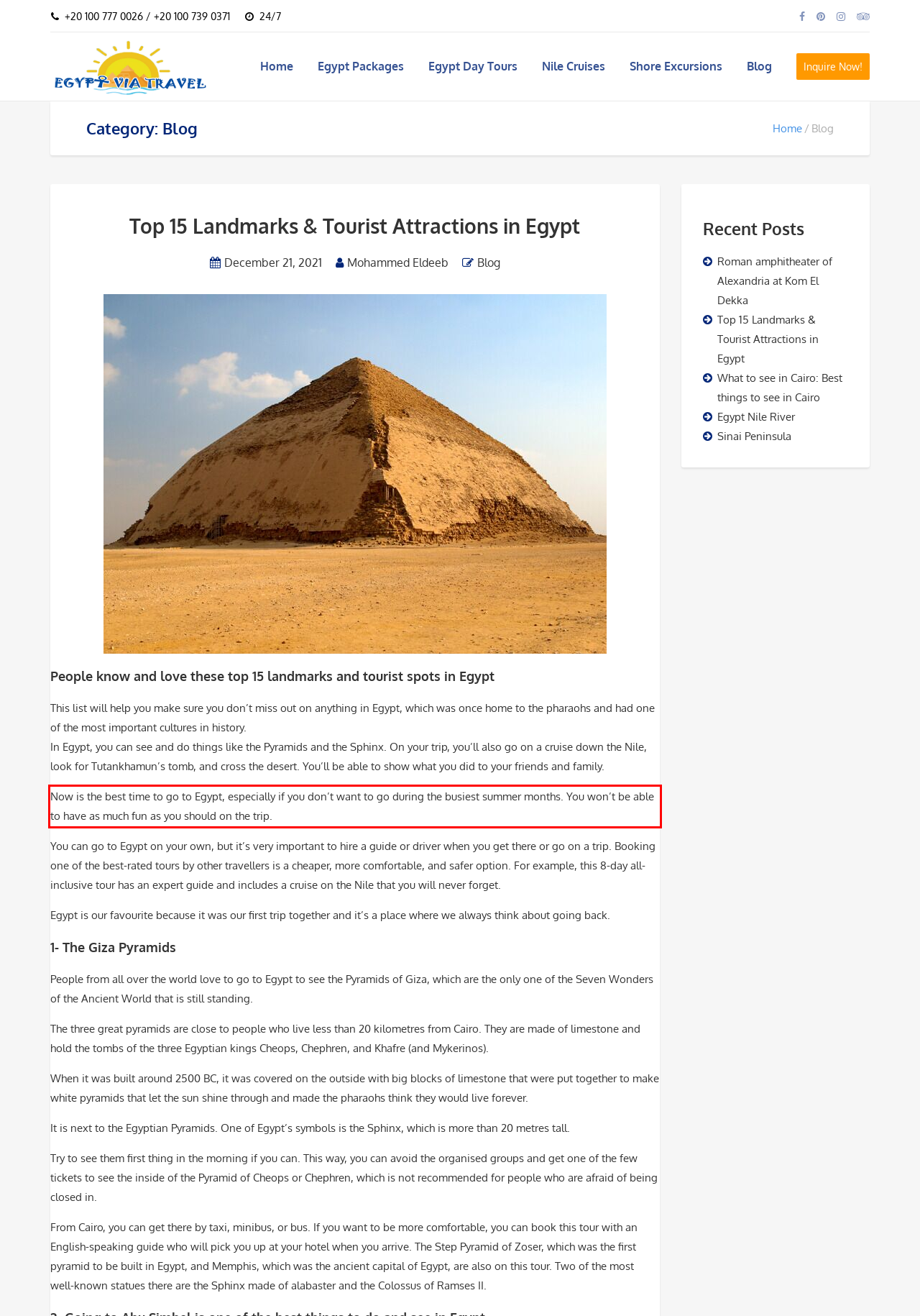Look at the provided screenshot of the webpage and perform OCR on the text within the red bounding box.

Now is the best time to go to Egypt, especially if you don’t want to go during the busiest summer months. You won’t be able to have as much fun as you should on the trip.